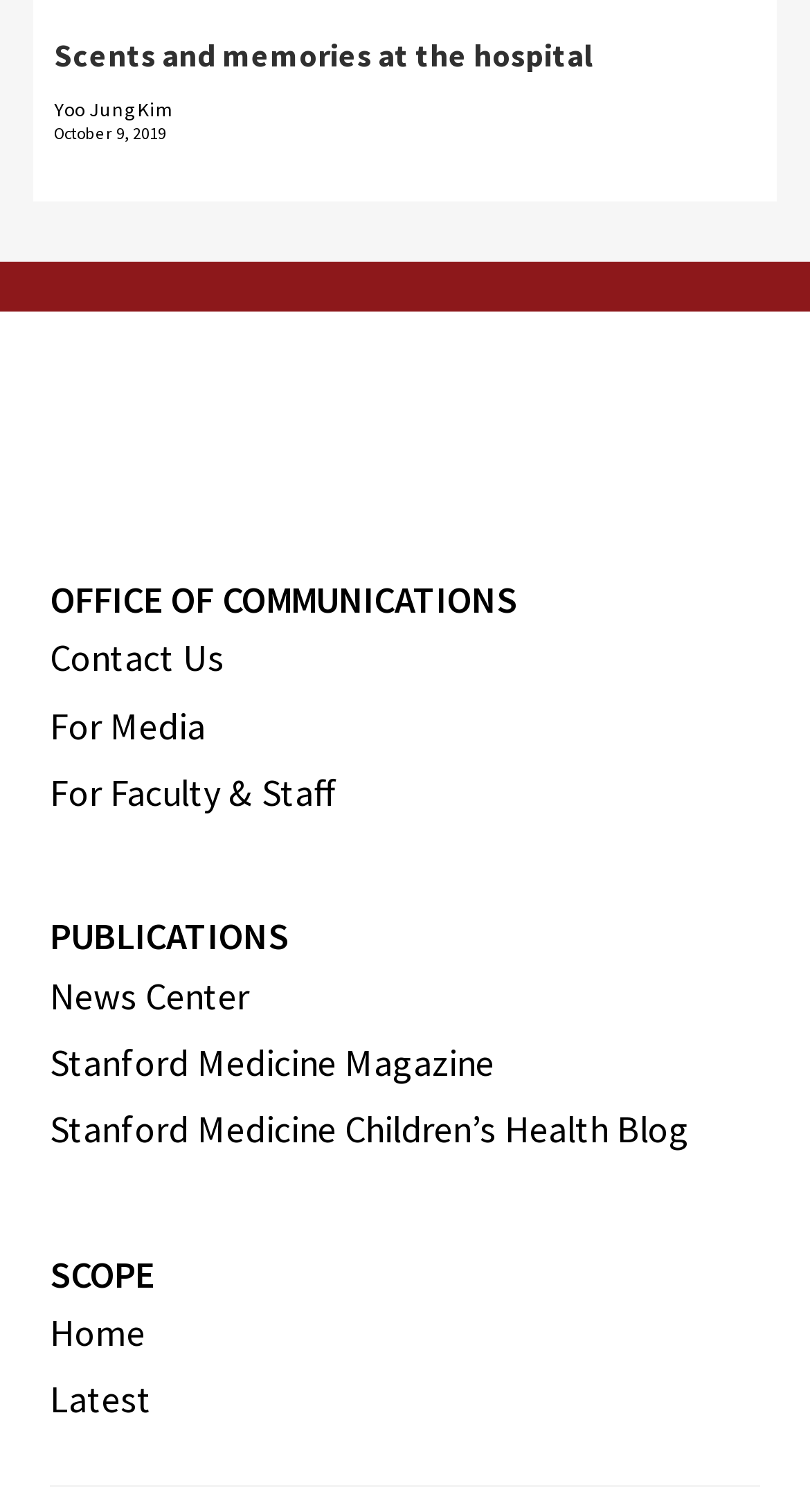What is the title of the article?
Based on the visual, give a brief answer using one word or a short phrase.

Scents and memories at the hospital